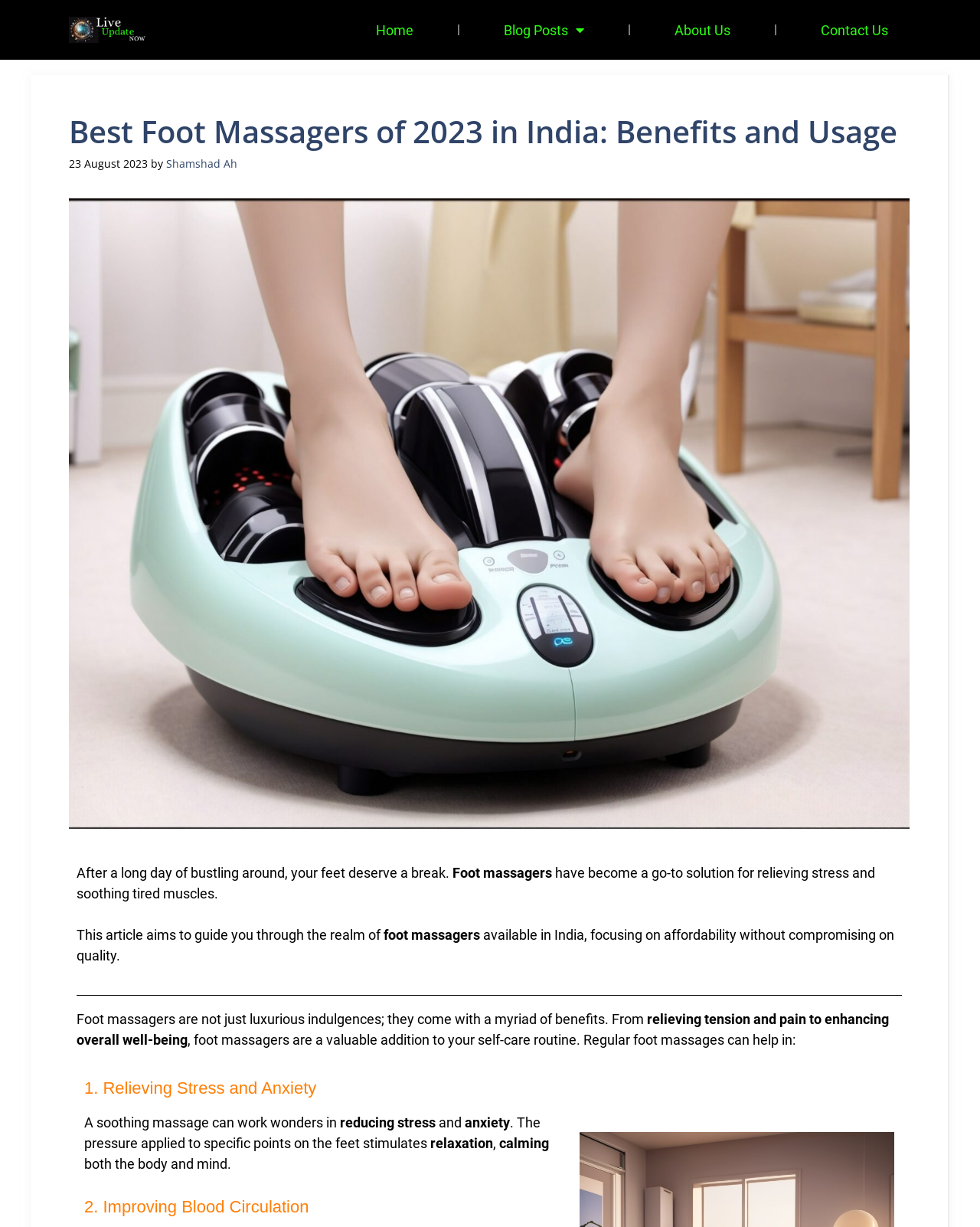What is the author's name?
Using the image as a reference, give an elaborate response to the question.

The author's name can be determined by reading the text 'by Shamshad Ah' which appears below the heading.